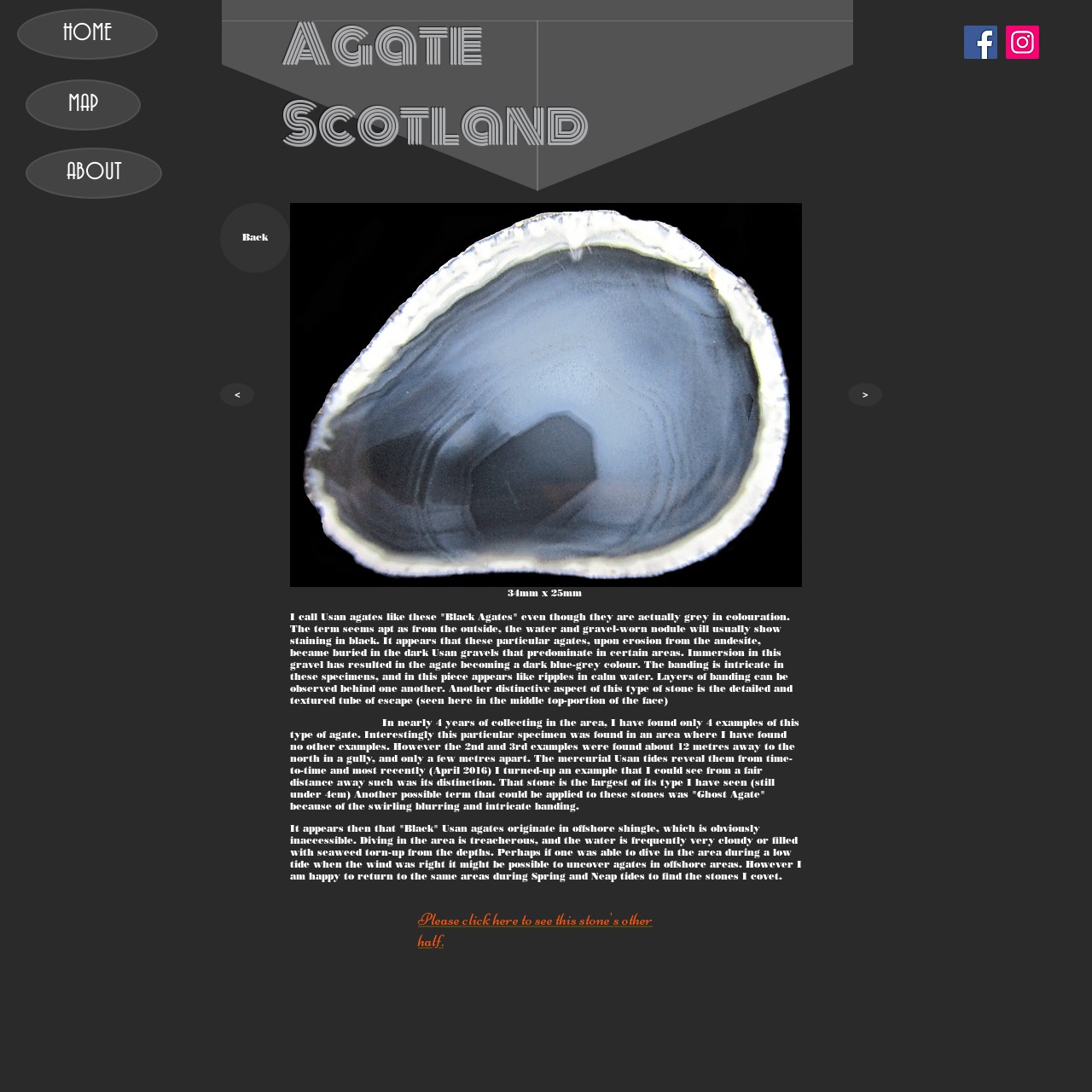Please locate the bounding box coordinates for the element that should be clicked to achieve the following instruction: "Click on the 'Contact' link". Ensure the coordinates are given as four float numbers between 0 and 1, i.e., [left, top, right, bottom].

None